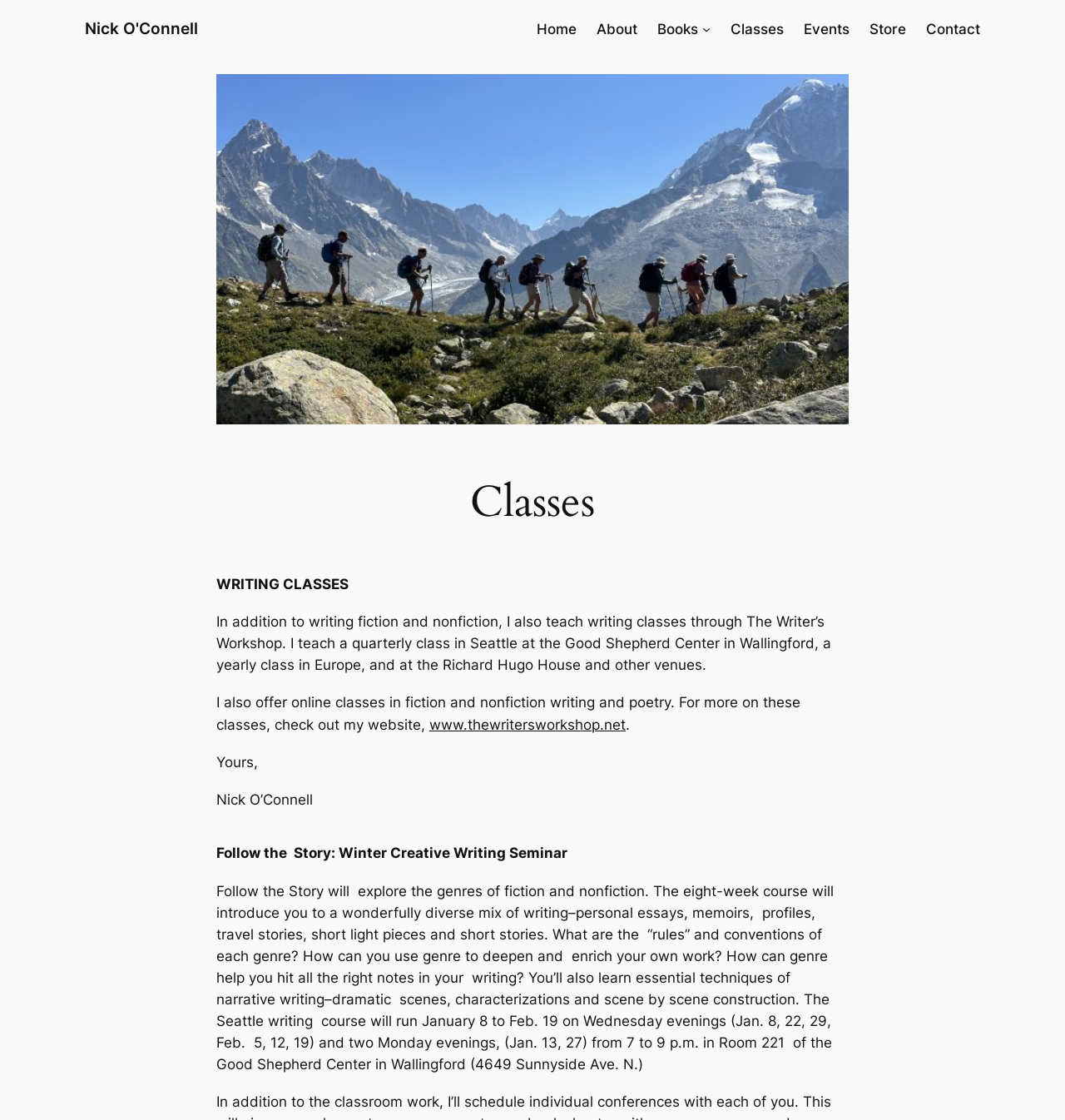What is the duration of the Follow the Story seminar?
Please answer the question with as much detail and depth as you can.

I found the answer by analyzing the text content of the webpage, specifically the section that describes the Follow the Story seminar. The text mentions 'The eight-week course will introduce you to a wonderfully diverse mix of writing...', which suggests that the duration of the seminar is eight weeks.